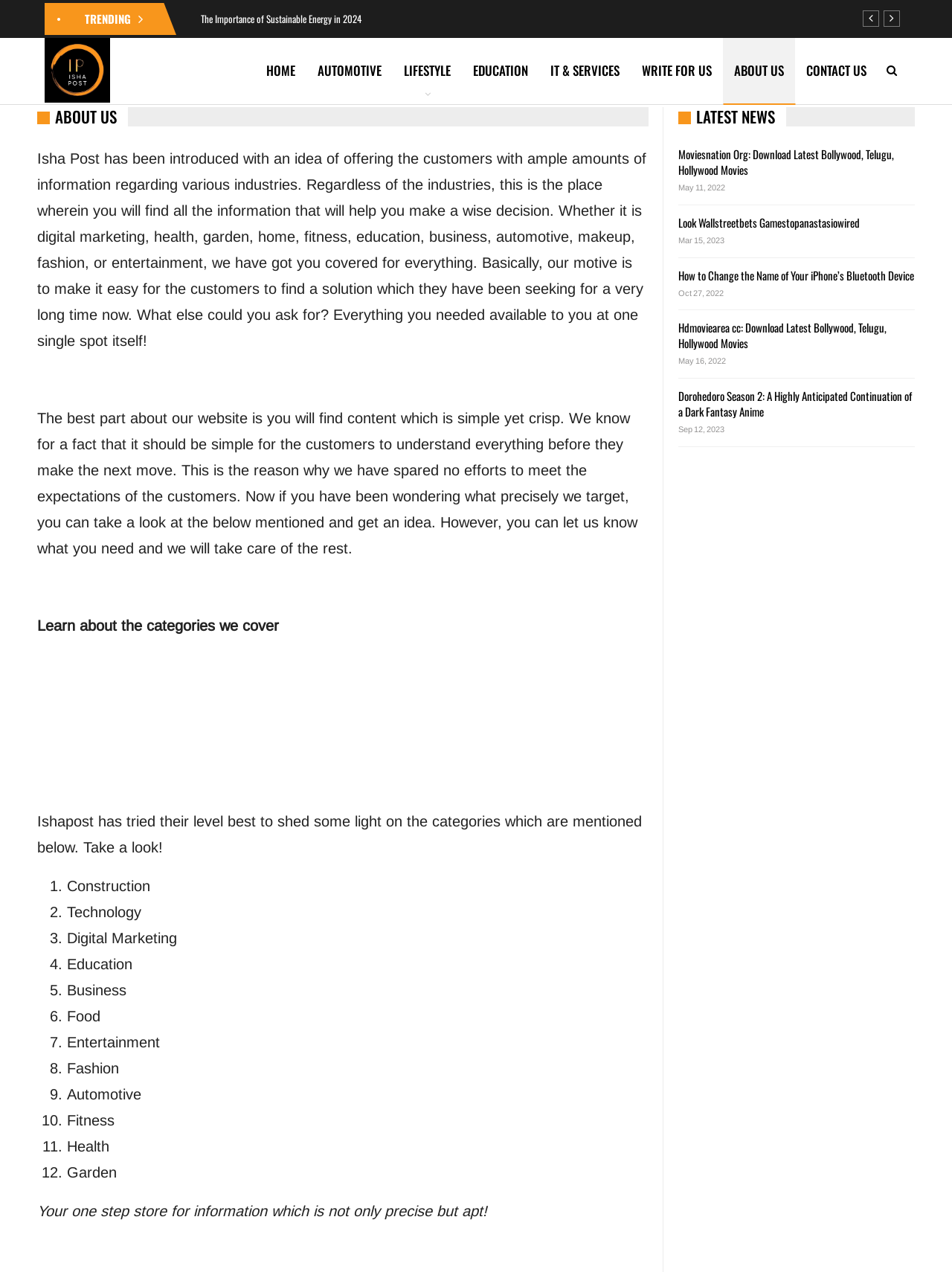What is the purpose of the website according to the 'ABOUT US' section?
Provide a short answer using one word or a brief phrase based on the image.

To provide information on various industries